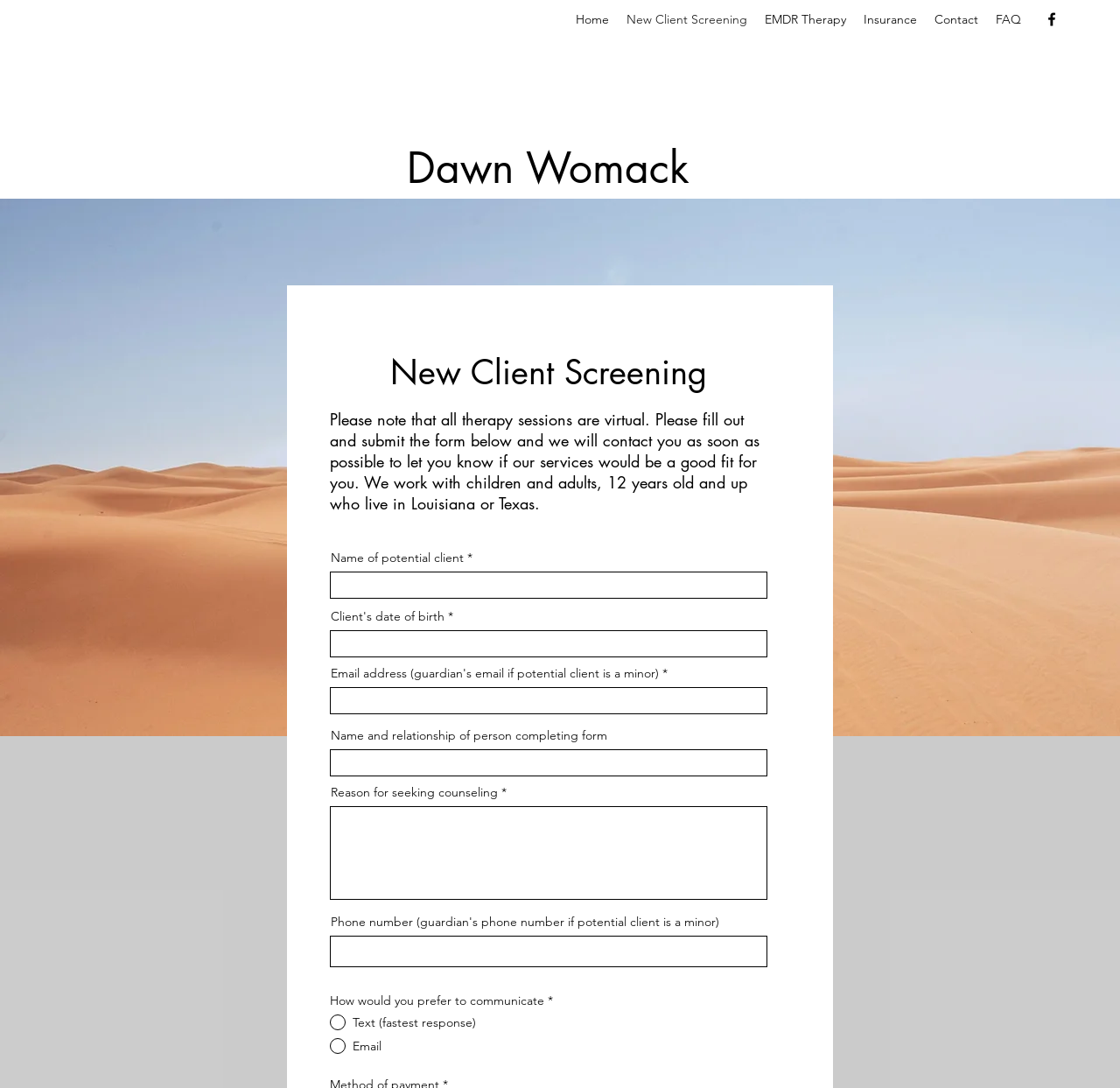What is the preferred method of communication for the therapist?
Using the image, elaborate on the answer with as much detail as possible.

The webpage provides a group of radio buttons to select the preferred method of communication, but it does not specify the therapist's preferred method. The options provided are 'Text (fastest response)' and 'Email'.